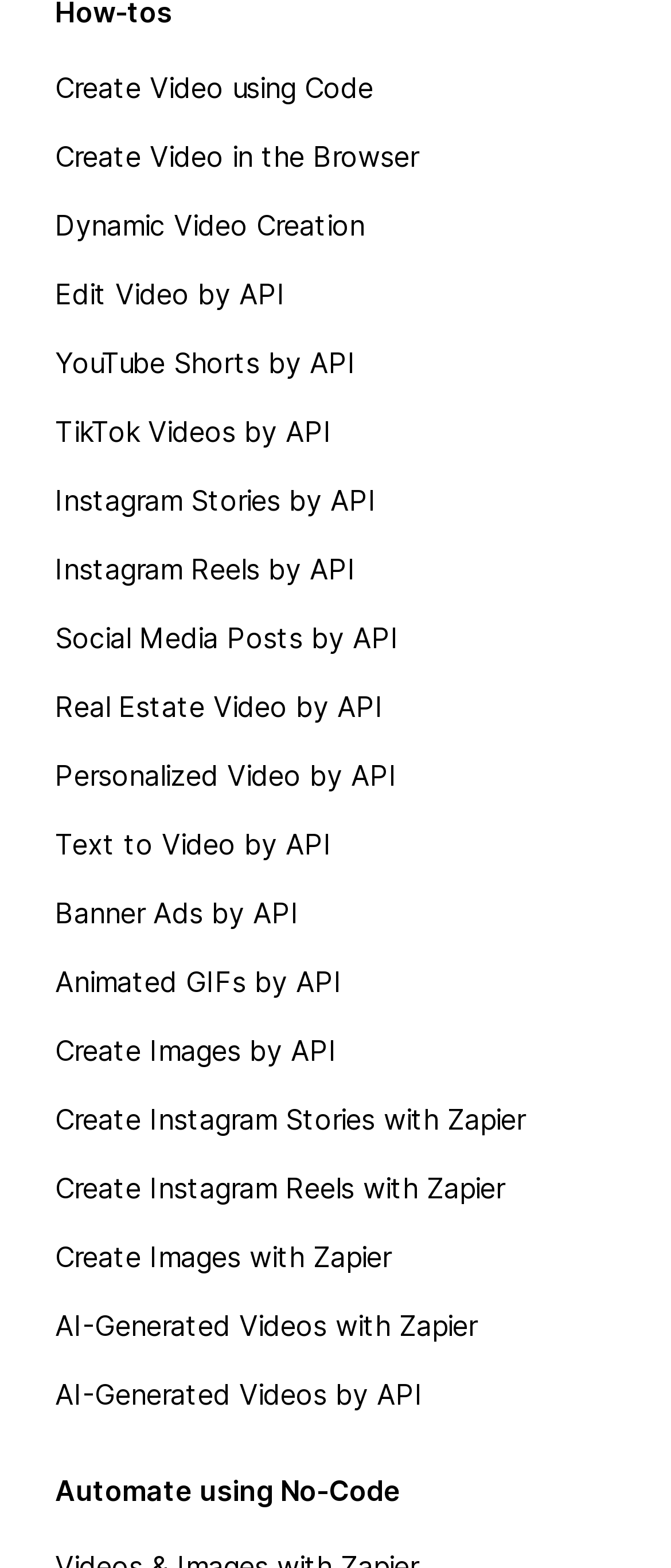What is the alternative method to API for creating Instagram content?
Please provide a detailed and thorough answer to the question.

The webpage provides links to create Instagram content using API, but it also provides an alternative method using Zapier. The links 'Create Instagram Stories with Zapier' and 'Create Instagram Reels with Zapier' indicate that Zapier can be used as an alternative to API for creating Instagram content.